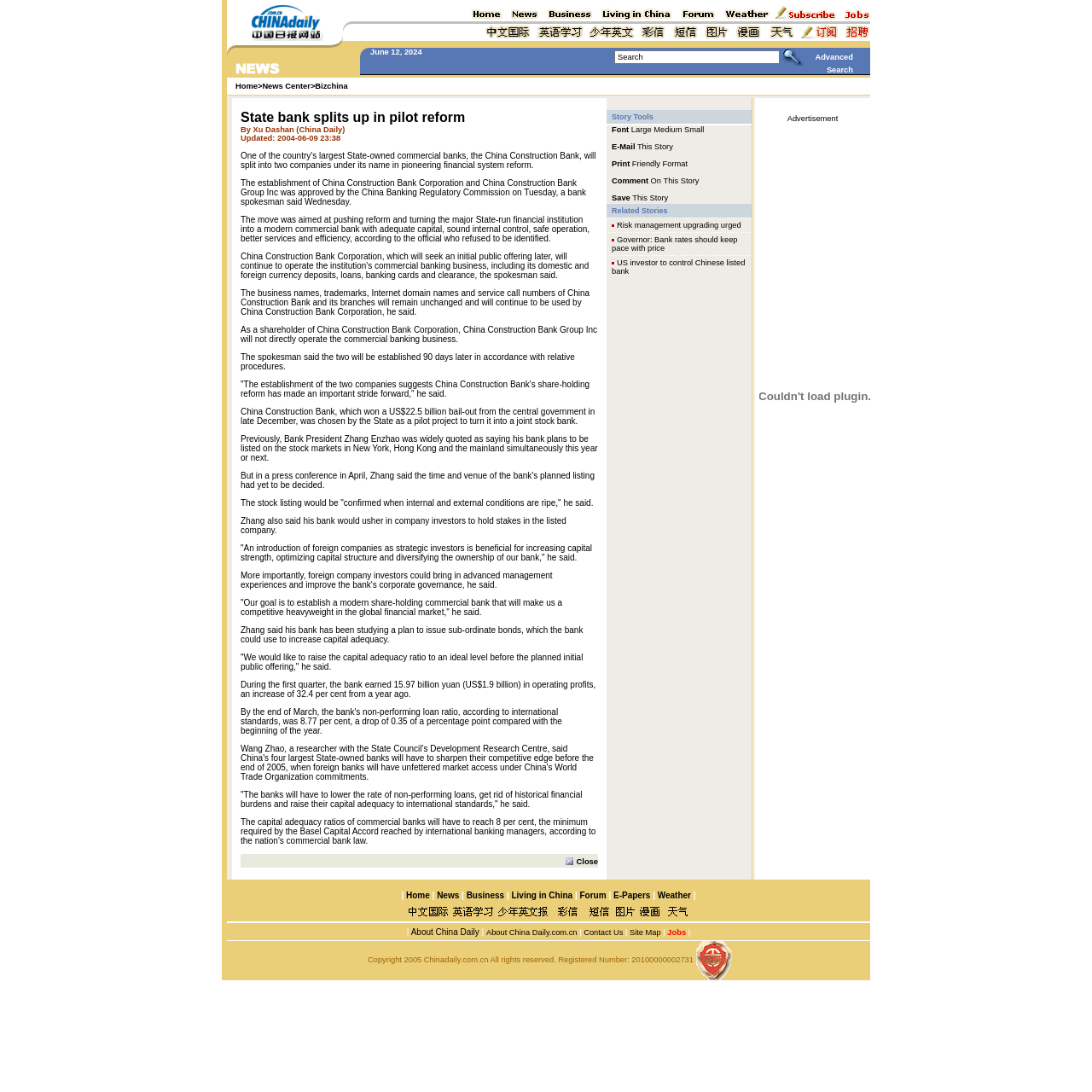Please find the bounding box coordinates of the section that needs to be clicked to achieve this instruction: "View previous post".

None